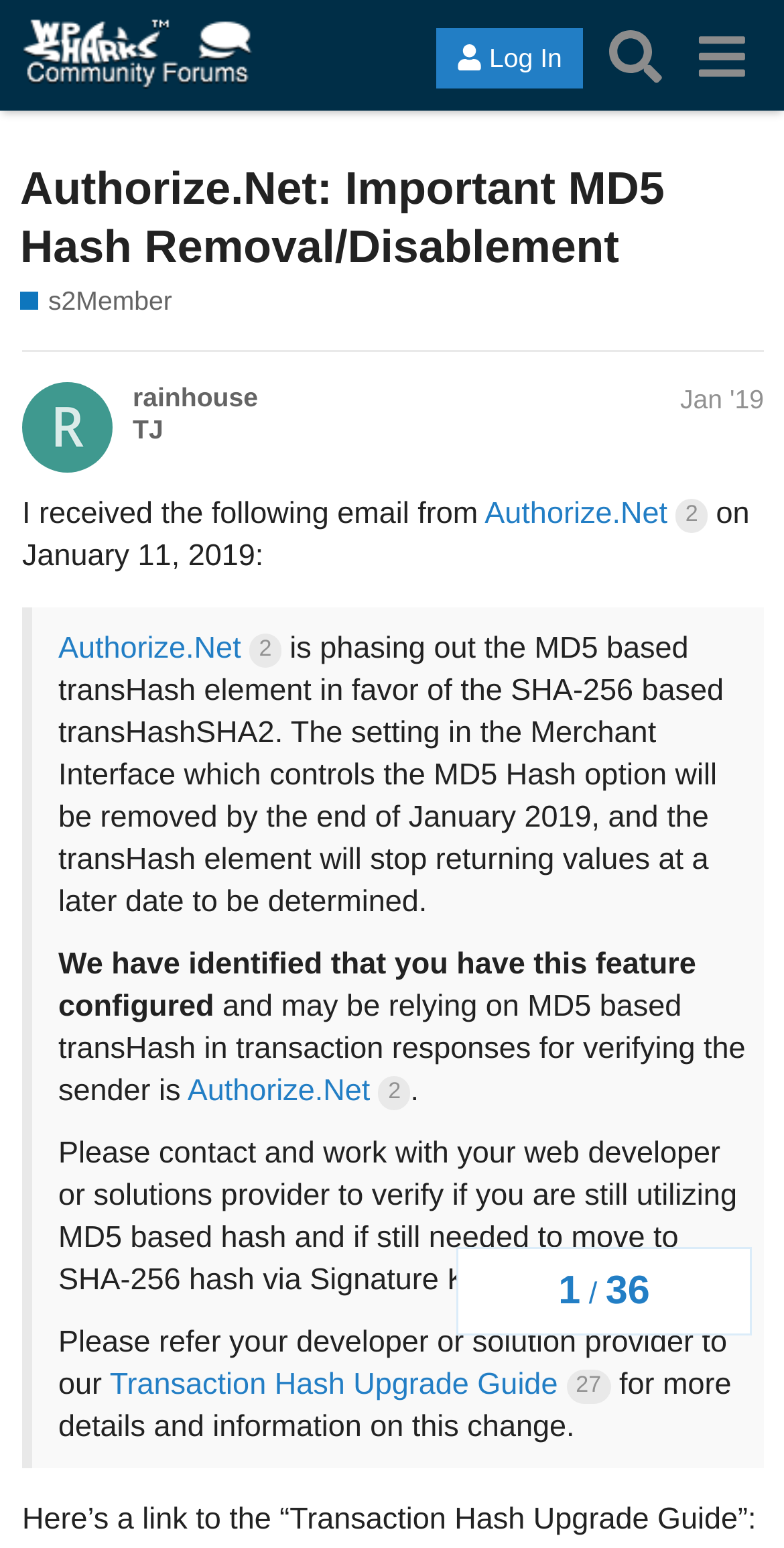Please identify the bounding box coordinates of the area that needs to be clicked to fulfill the following instruction: "View the Transaction Hash Upgrade Guide."

[0.14, 0.883, 0.779, 0.905]